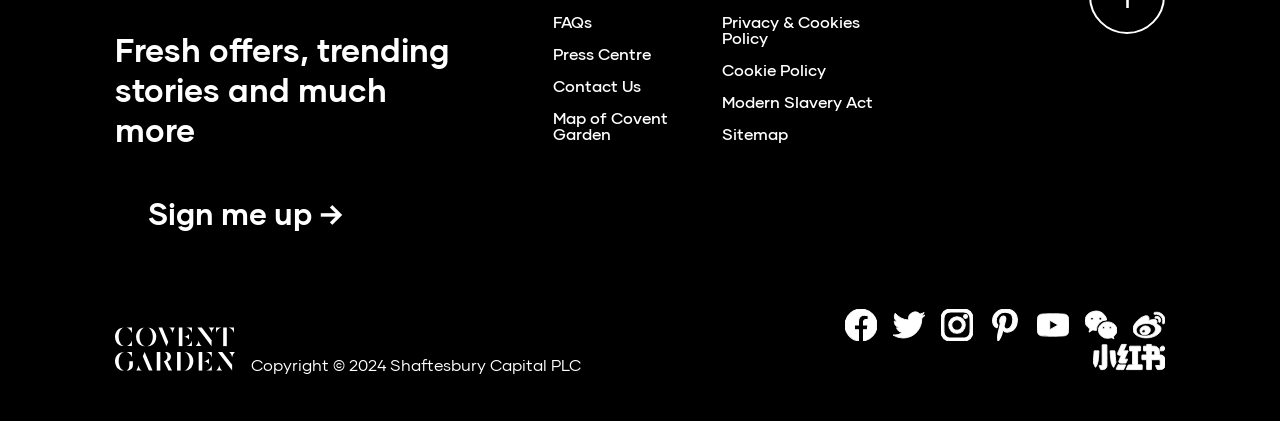Use a single word or phrase to answer the question: 
What is the text of the link at the bottom of the page?

Copyright © 2024 Shaftesbury Capital PLC